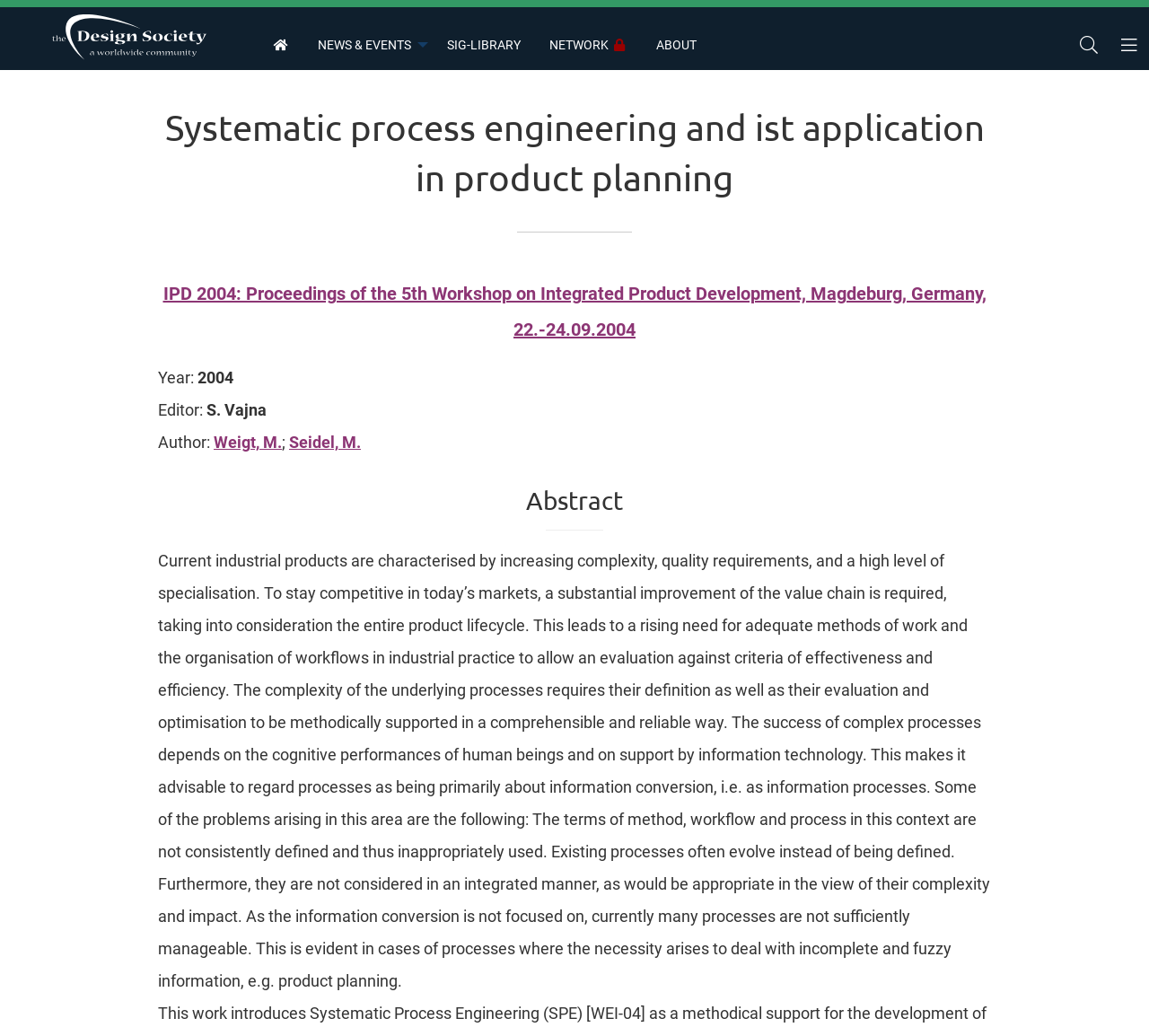From the webpage screenshot, identify the region described by SIG-Library. Provide the bounding box coordinates as (top-left x, top-left y, bottom-right x, bottom-right y), with each value being a floating point number between 0 and 1.

[0.376, 0.028, 0.465, 0.061]